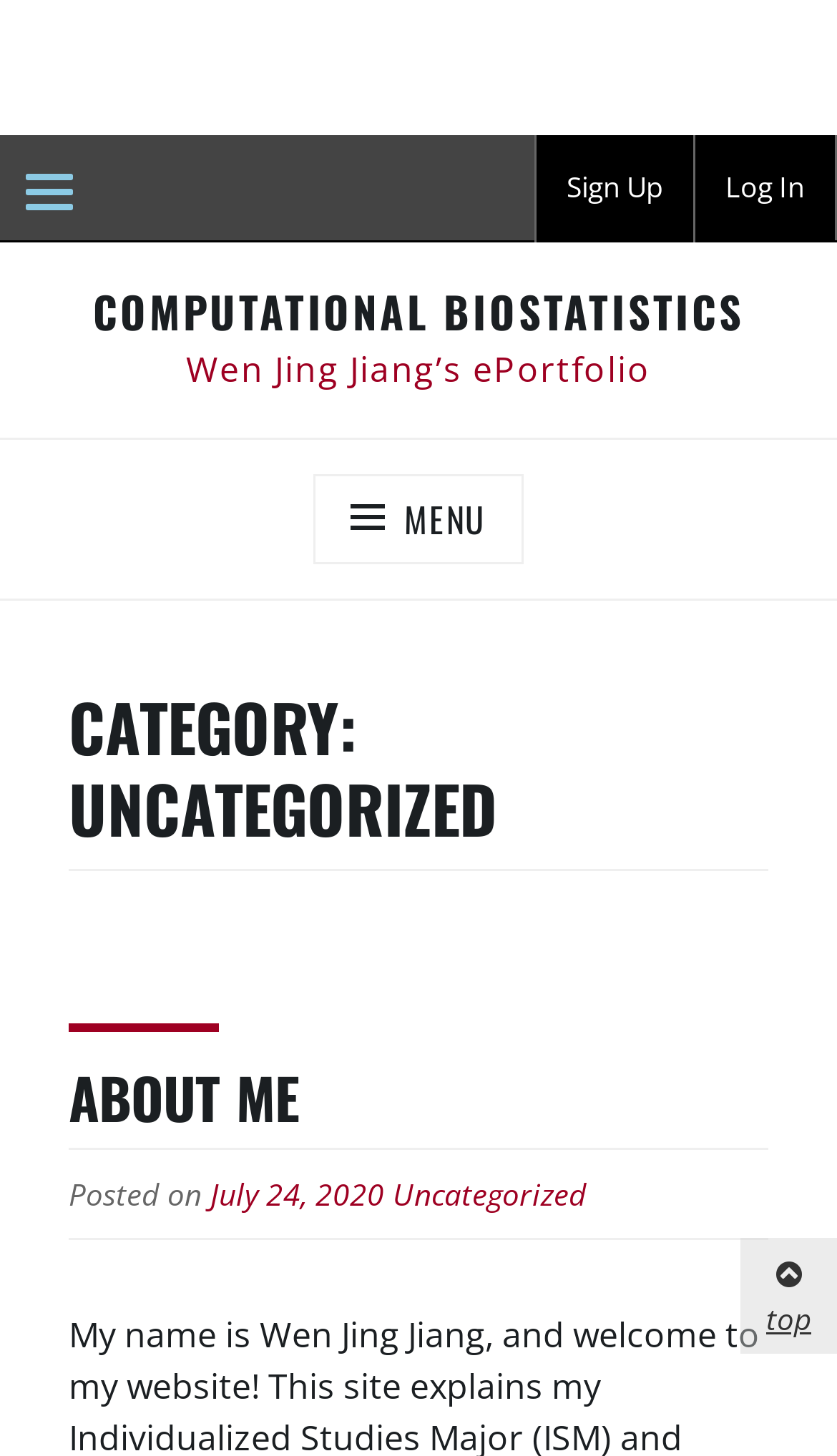Please predict the bounding box coordinates (top-left x, top-left y, bottom-right x, bottom-right y) for the UI element in the screenshot that fits the description: Vital Queries

None